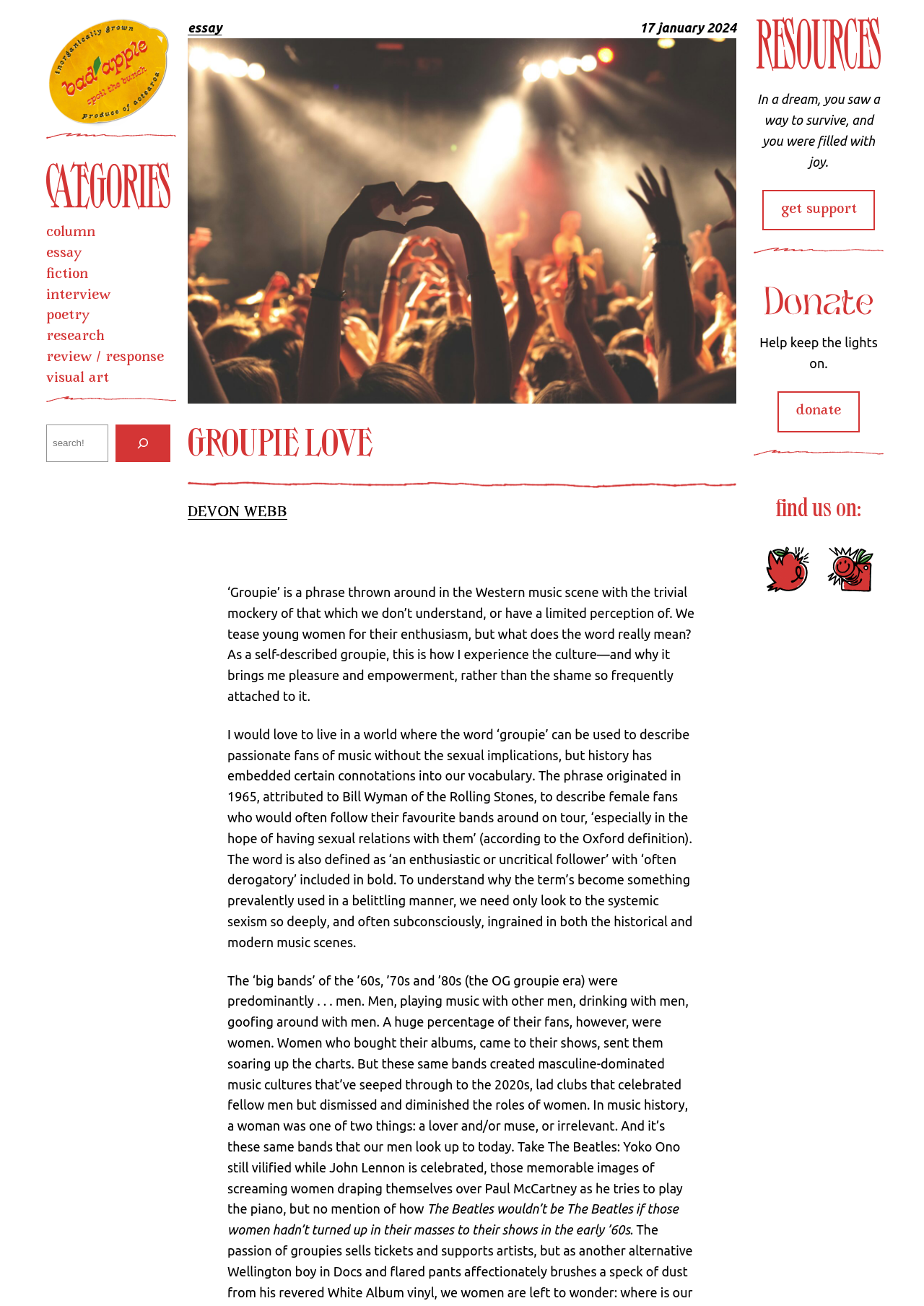Given the element description essay, identify the bounding box coordinates for the UI element on the webpage screenshot. The format should be (top-left x, top-left y, bottom-right x, bottom-right y), with values between 0 and 1.

[0.203, 0.015, 0.24, 0.027]